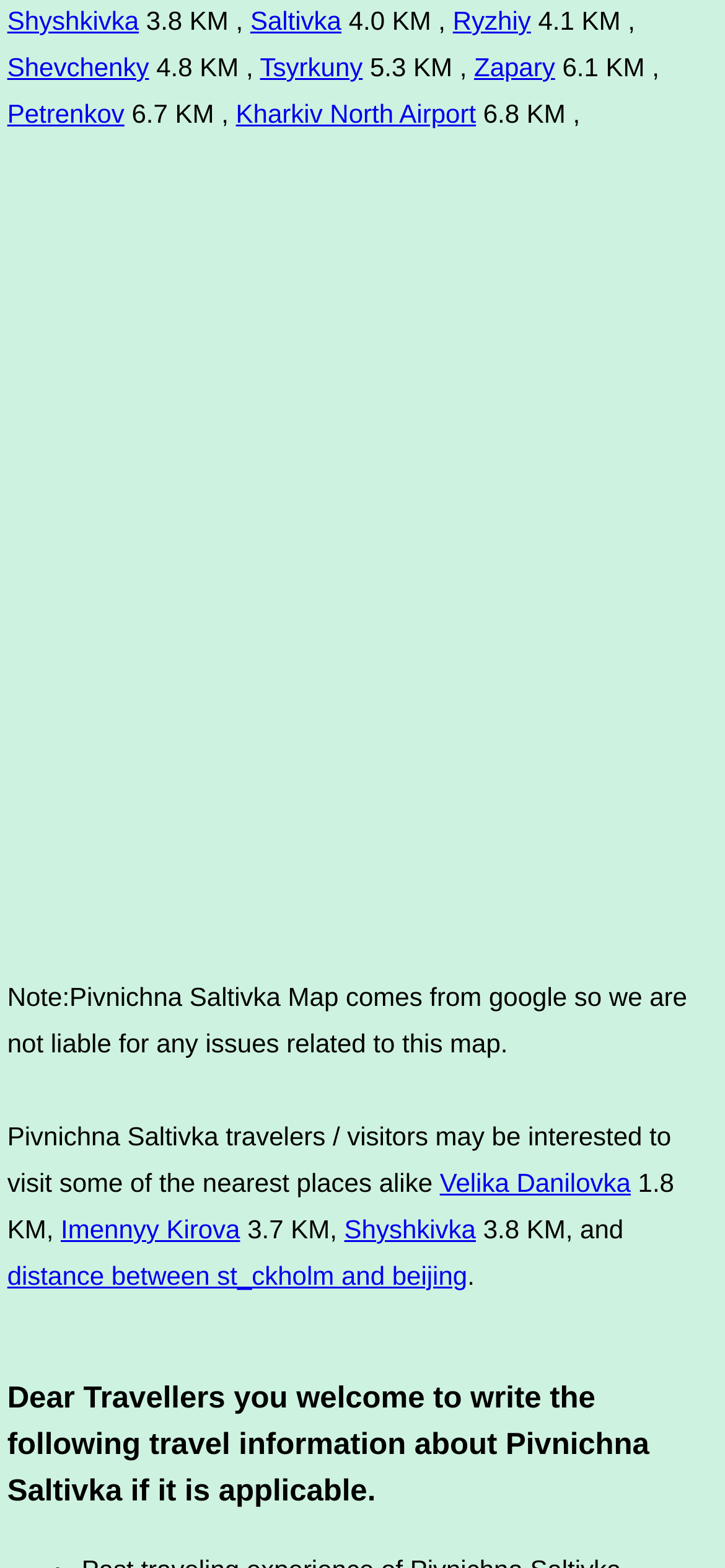Specify the bounding box coordinates of the area to click in order to execute this command: 'Visit Kharkiv North Airport'. The coordinates should consist of four float numbers ranging from 0 to 1, and should be formatted as [left, top, right, bottom].

[0.325, 0.063, 0.656, 0.082]